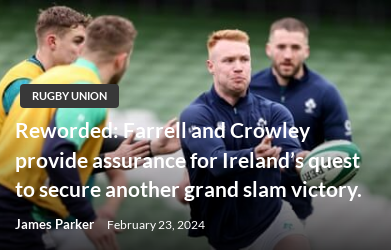Offer a detailed explanation of what is happening in the image.

The image features a dynamic moment from a rugby training session, highlighting the preparation for an upcoming match that could be pivotal for a grand slam victory. Central to the composition is a player, prominently displaying a determined focus as he passes a rugby ball, embodying the hard work and dedication associated with the sport. The background reveals teammates engaged in their own training, adding to the atmosphere of teamwork and focus. 

Accompanying the image is a headline that reads, "Reworded: Farrell and Crowley provide assurance for Ireland's quest to secure another grand slam victory," indicating that the context involves a discussion around key players in the Irish rugby team and their performance. The article is authored by James Parker, and it was published on February 23, 2024, under the category of Rugby Union, emphasizing the significance of this sport within the larger sports narrative.